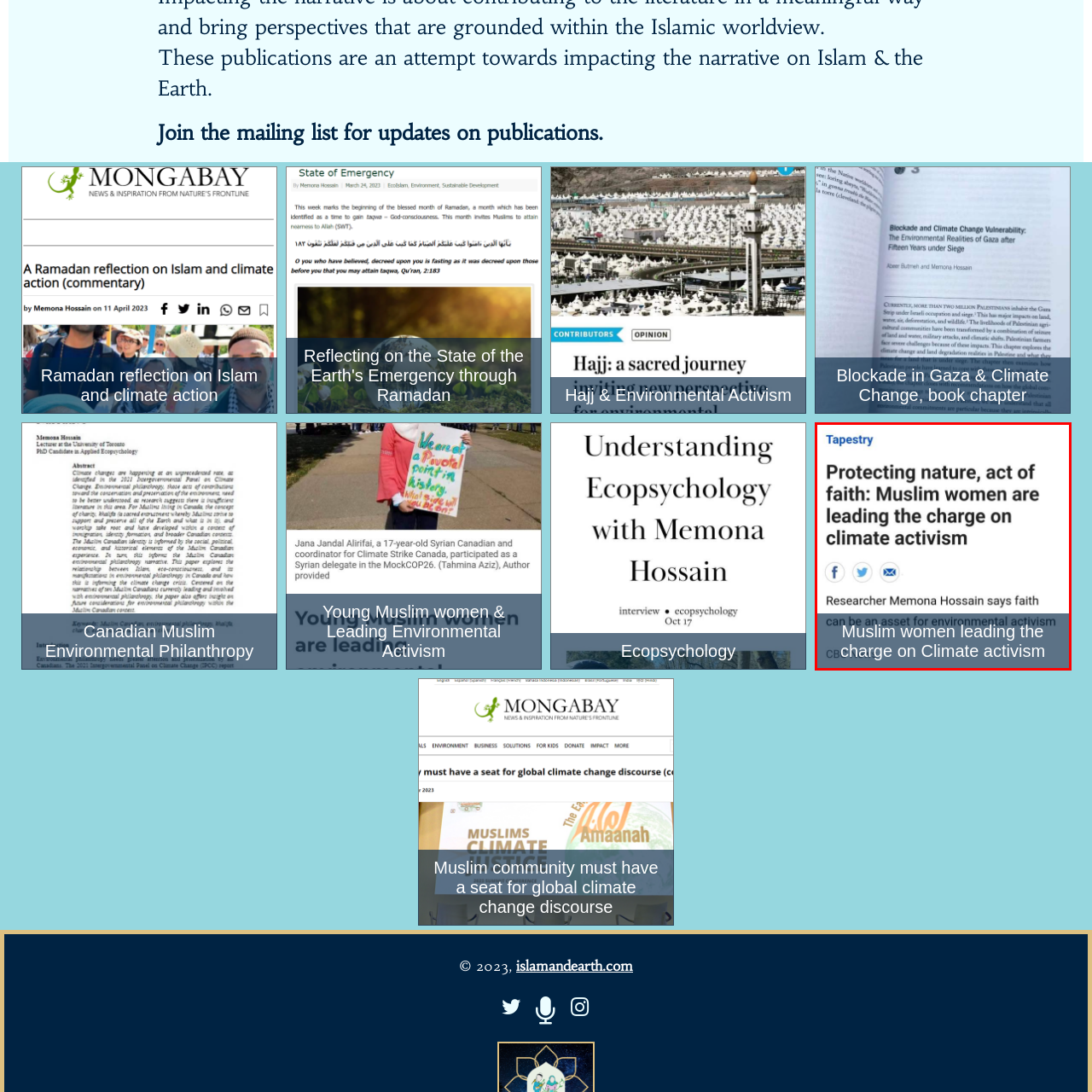Study the image enclosed in red and provide a single-word or short-phrase answer: What is the purpose of the social media icons?

To engage further